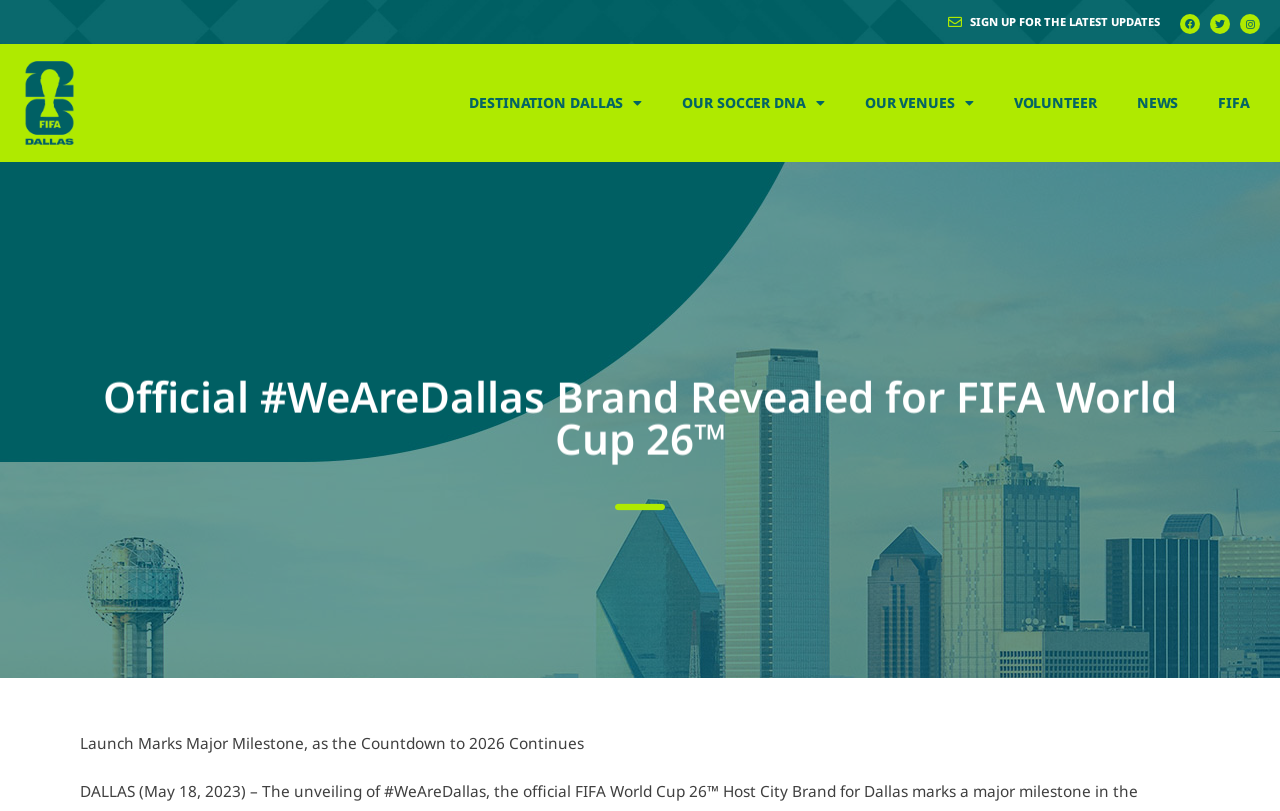Find the bounding box coordinates corresponding to the UI element with the description: "FIFA". The coordinates should be formatted as [left, top, right, bottom], with values as floats between 0 and 1.

[0.936, 0.099, 0.992, 0.156]